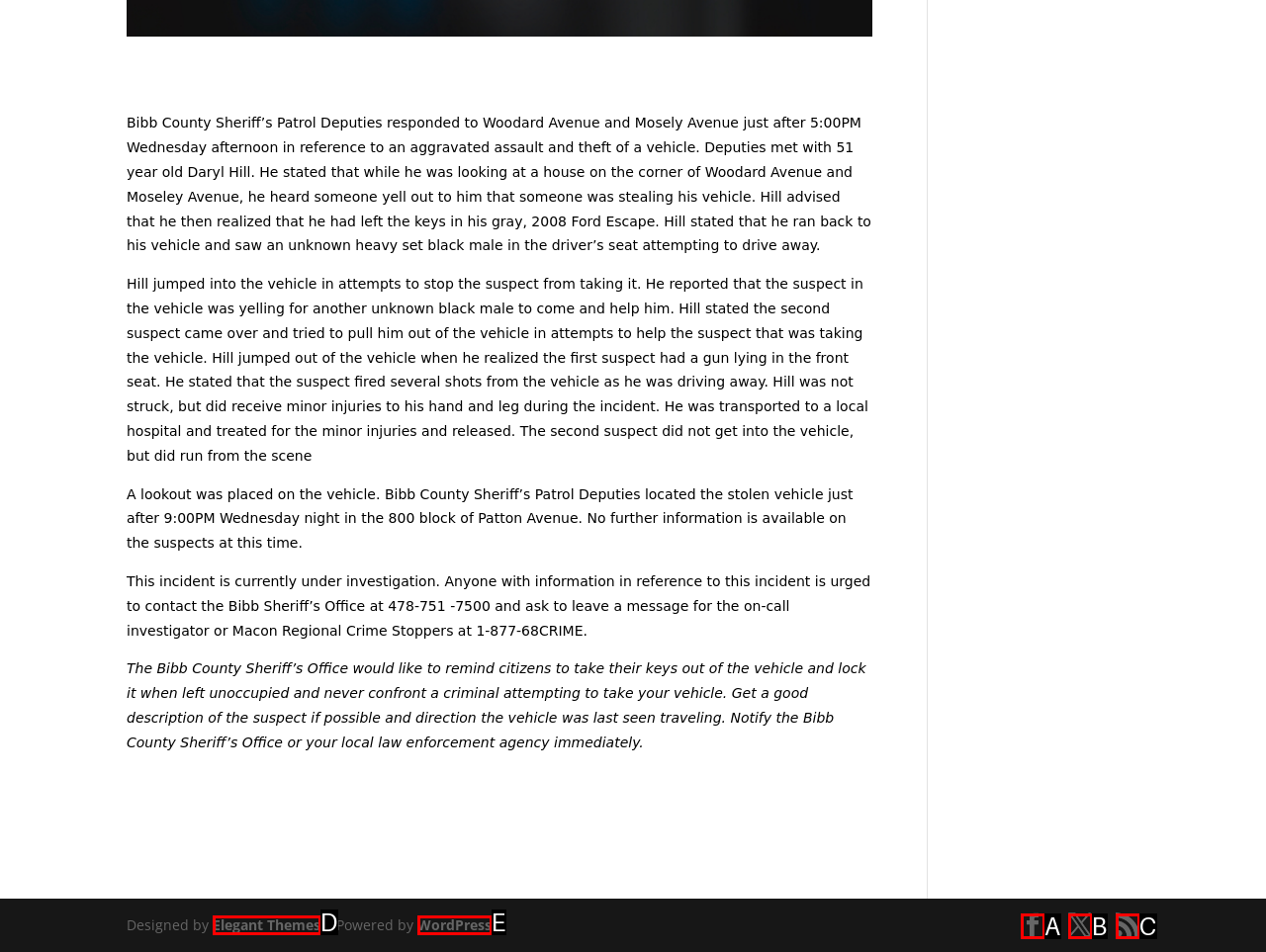Match the description to the correct option: WordPress
Provide the letter of the matching option directly.

E